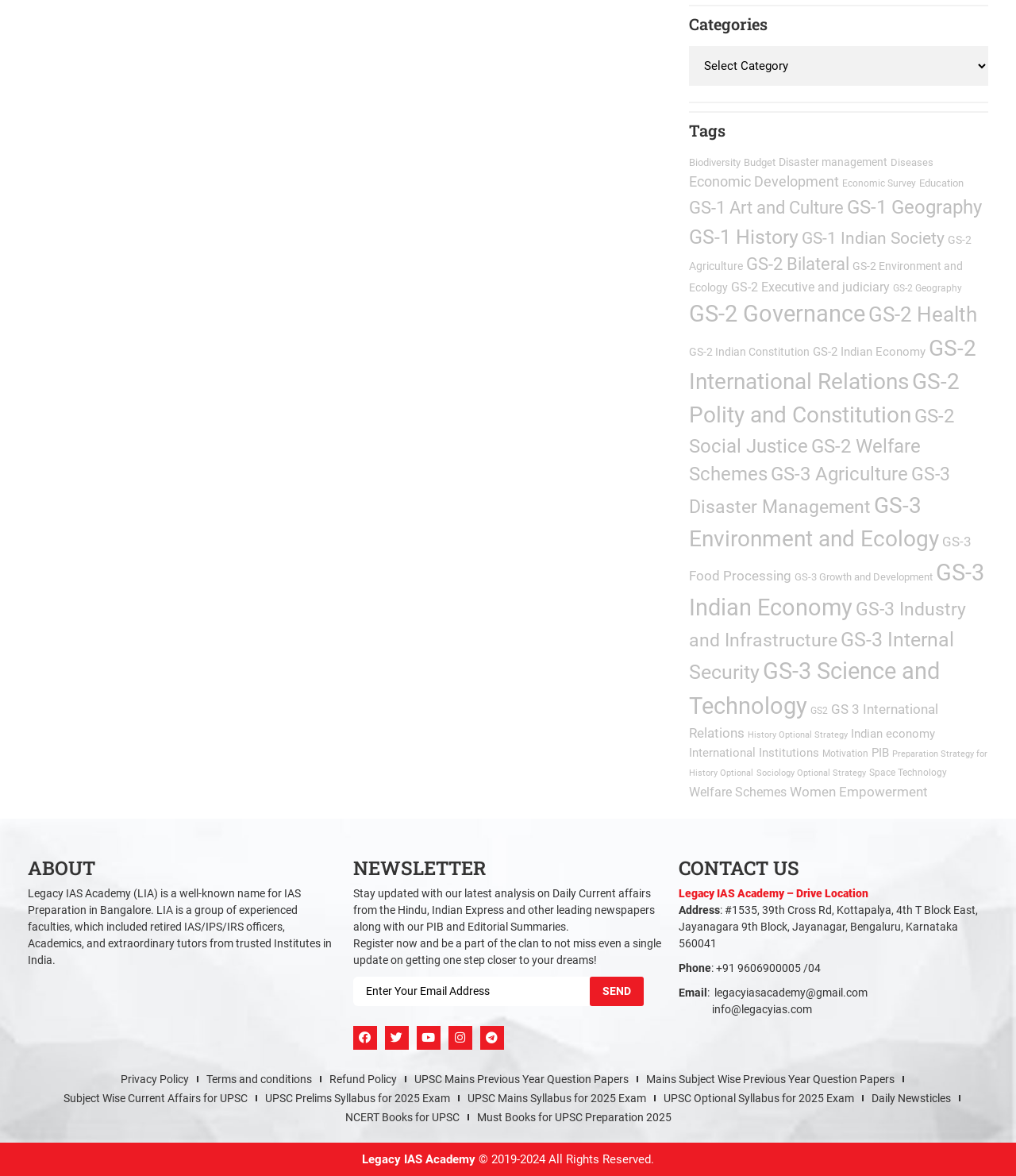What is the location of the academy? Using the information from the screenshot, answer with a single word or phrase.

Bengaluru, Karnataka